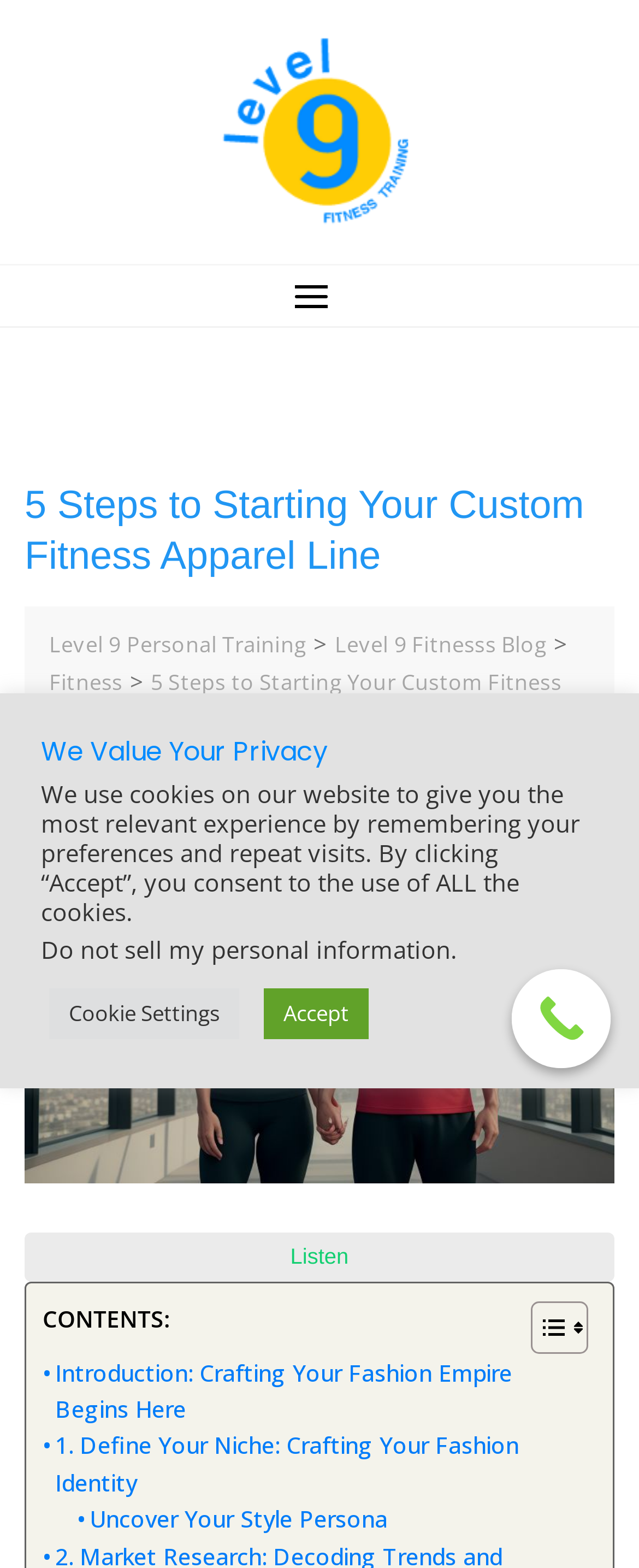Determine the bounding box coordinates for the clickable element required to fulfill the instruction: "View the Introduction: Crafting Your Fashion Empire Begins Here section". Provide the coordinates as four float numbers between 0 and 1, i.e., [left, top, right, bottom].

[0.067, 0.864, 0.908, 0.911]